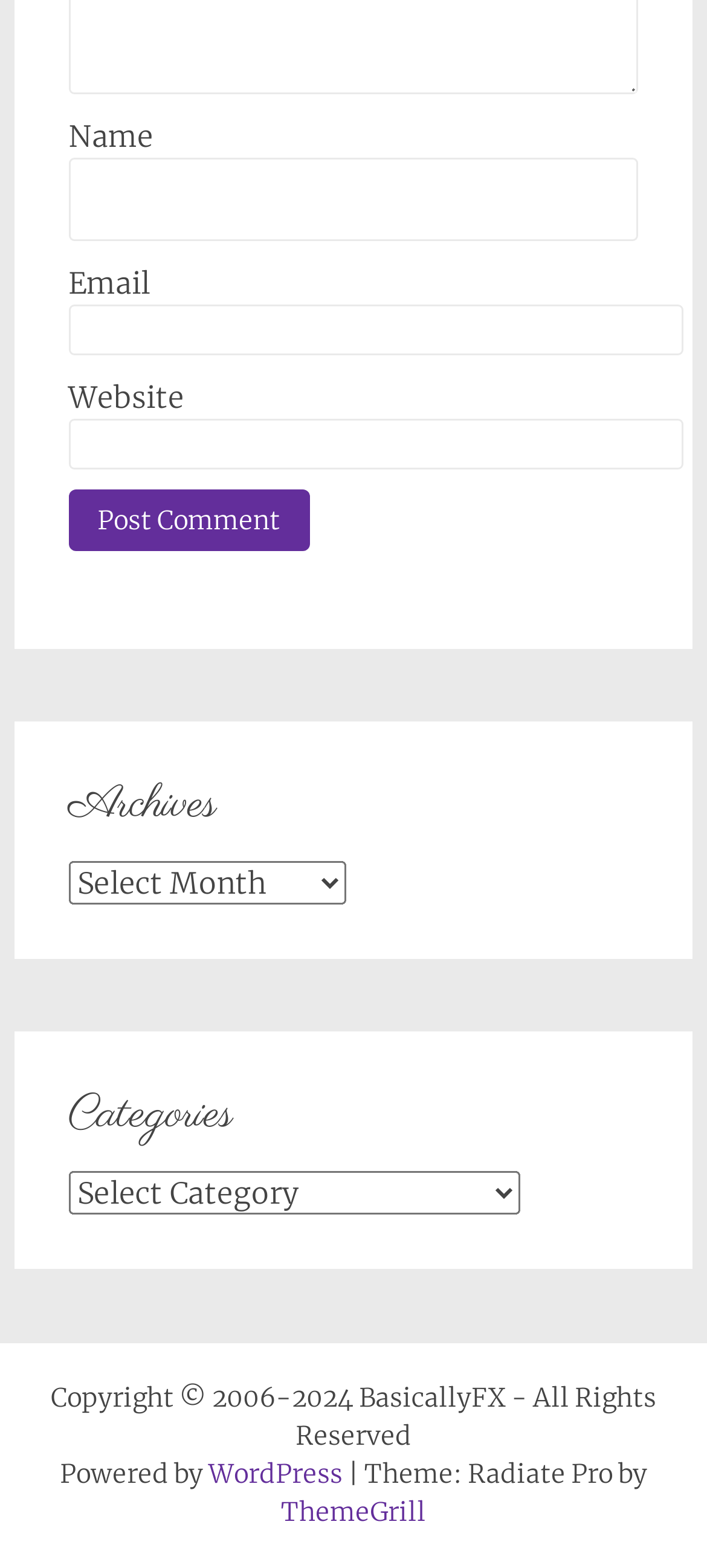Locate the bounding box coordinates of the element's region that should be clicked to carry out the following instruction: "Input your email". The coordinates need to be four float numbers between 0 and 1, i.e., [left, top, right, bottom].

[0.097, 0.194, 0.966, 0.227]